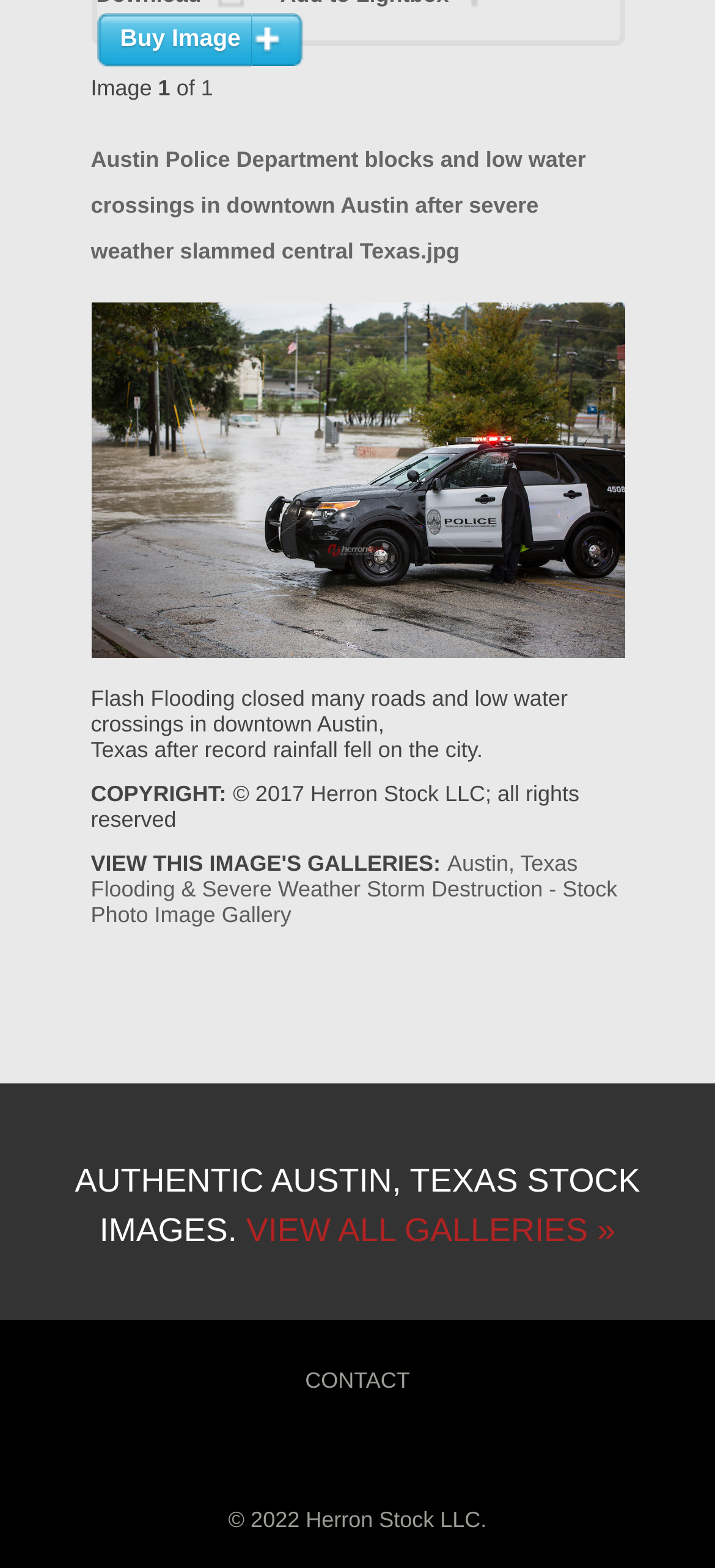Please locate the UI element described by "Twitter" and provide its bounding box coordinates.

[0.355, 0.911, 0.406, 0.934]